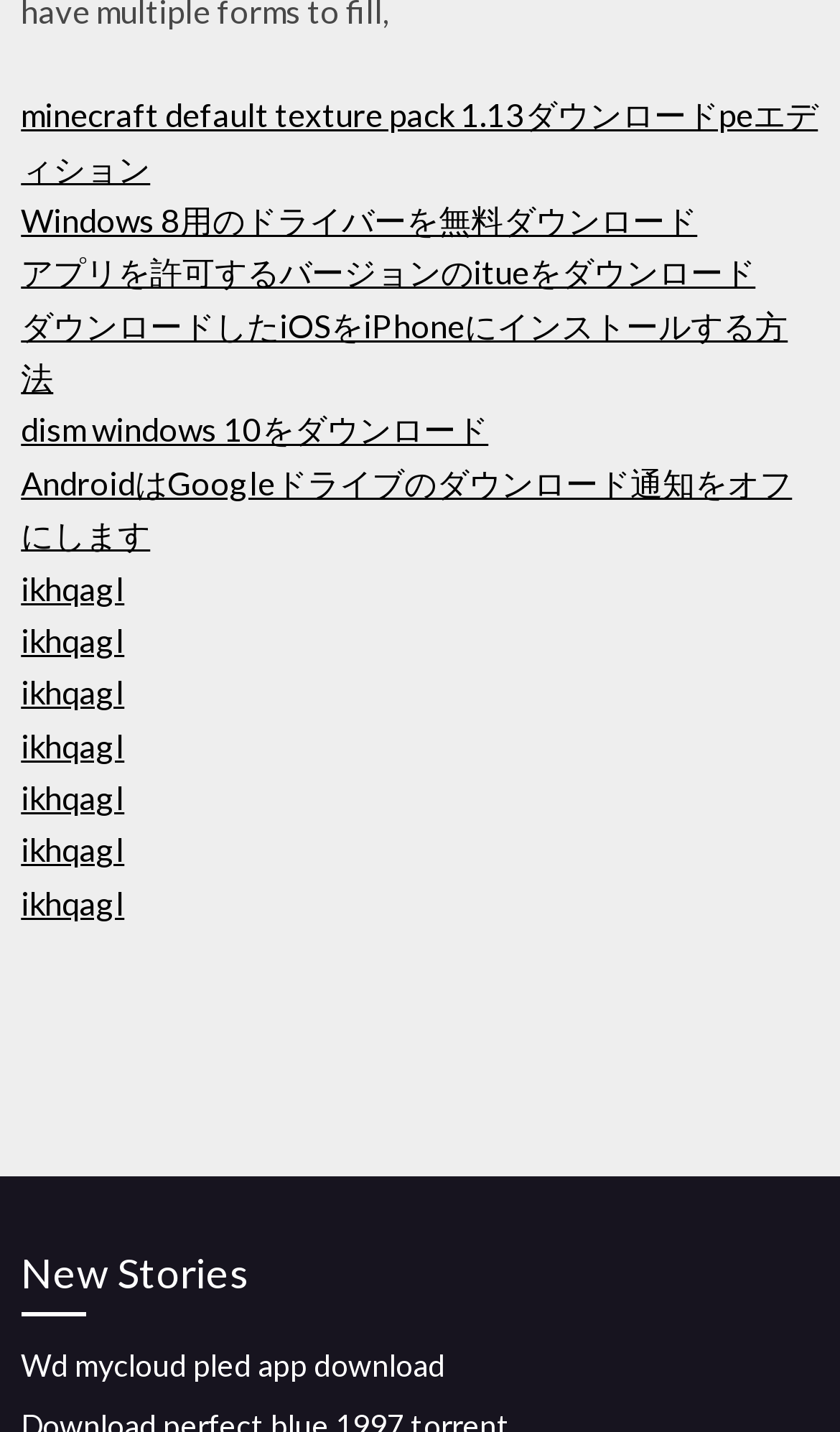What is the language of the webpage?
Please look at the screenshot and answer in one word or a short phrase.

Multiple languages